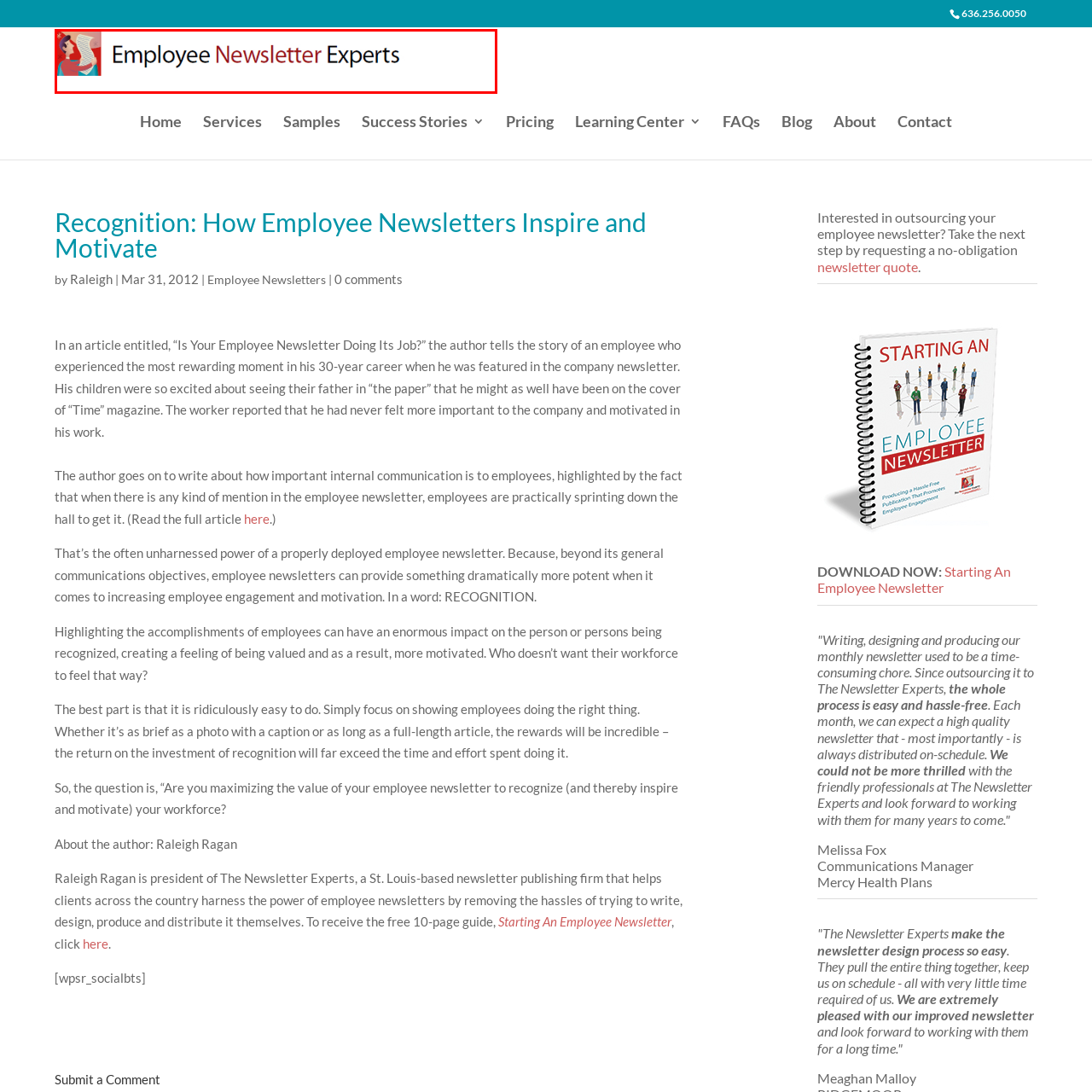What do the sheets of paper represent?
Inspect the image enclosed in the red bounding box and provide a thorough answer based on the information you see.

The sheets of paper held by the person in the logo represent newsletters, which are a key aspect of the company's focus on employee communication. The production and distribution of newsletters are symbolized by this graphic.